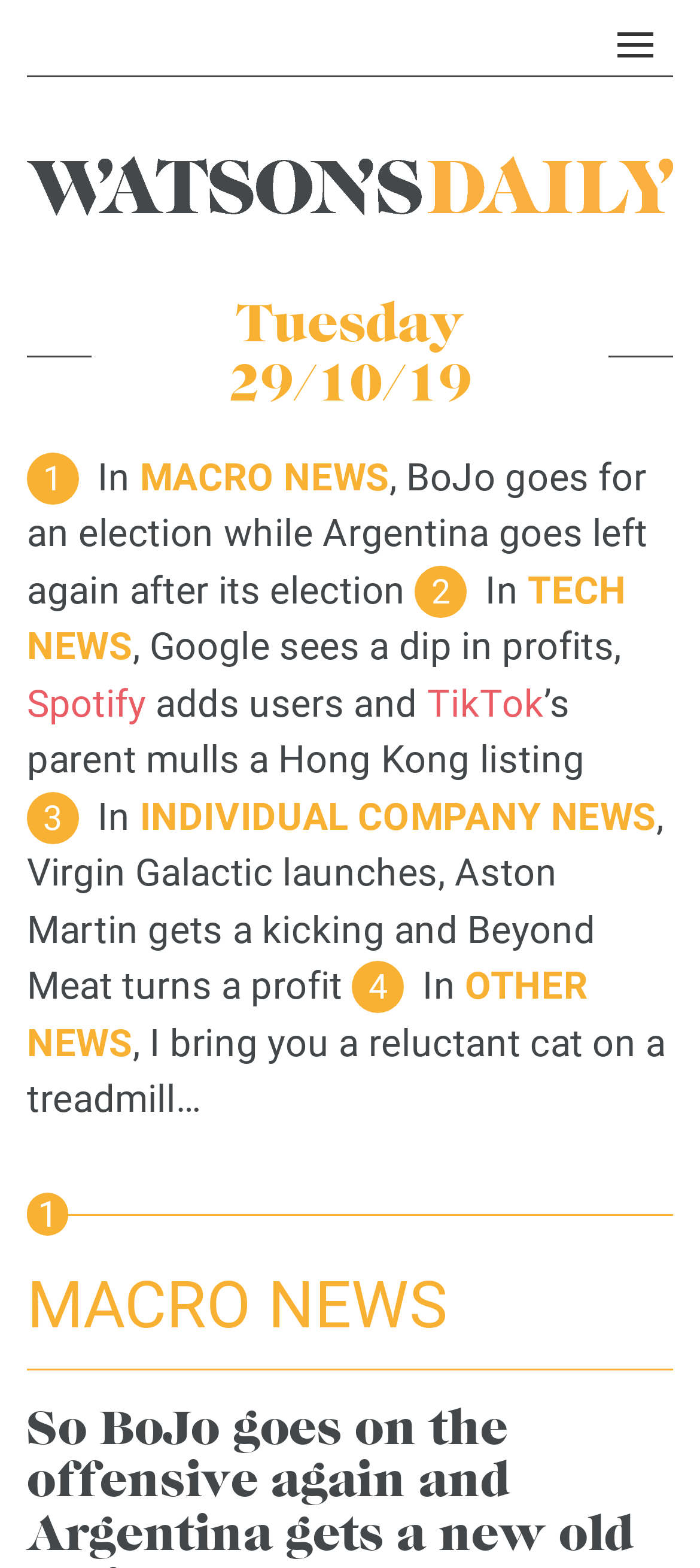Find the bounding box of the web element that fits this description: "Toggle navigation".

[0.854, 0.009, 0.962, 0.048]